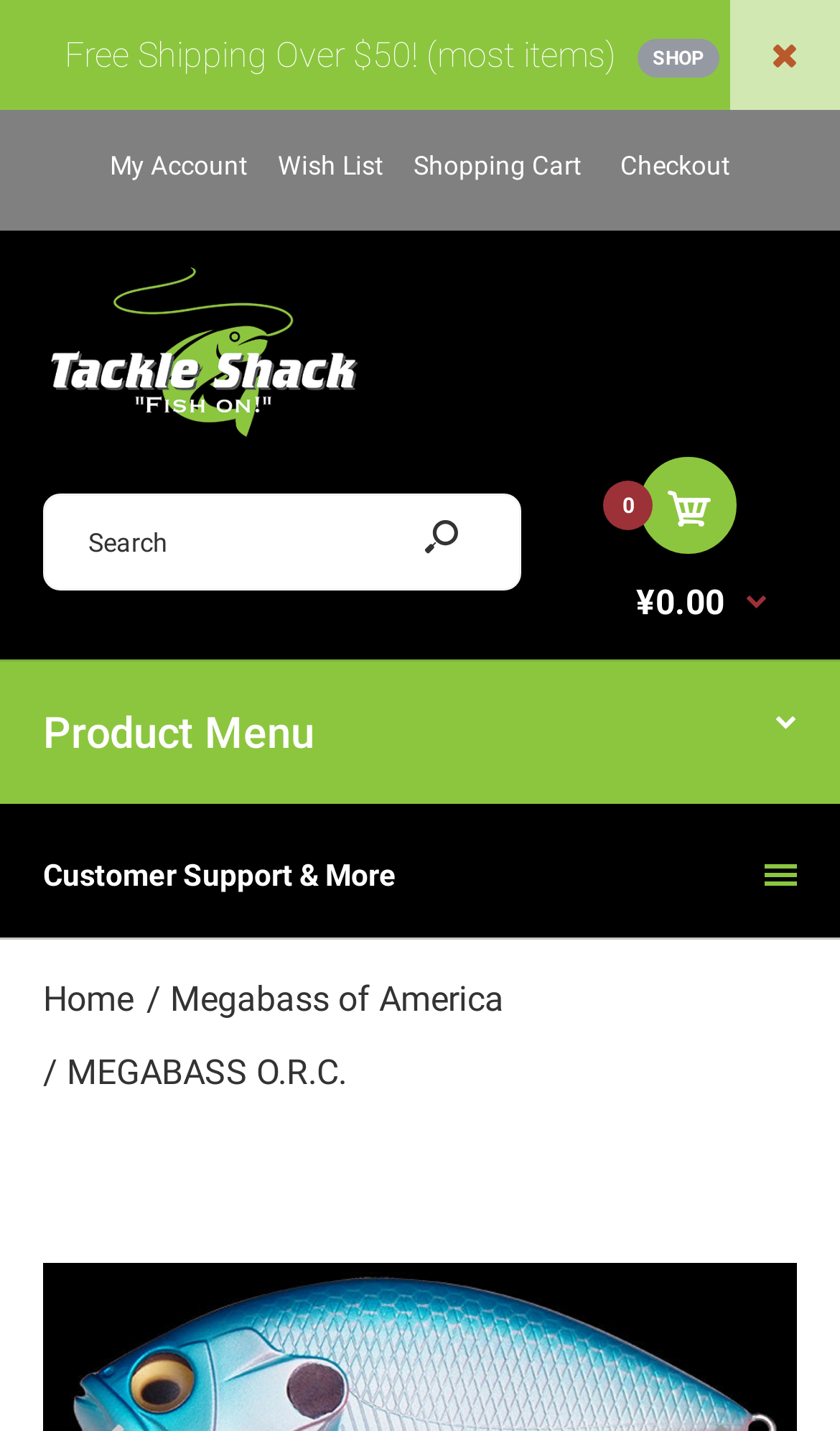Respond to the question below with a single word or phrase: What is the name of the store?

Tackle Shack Middlebury